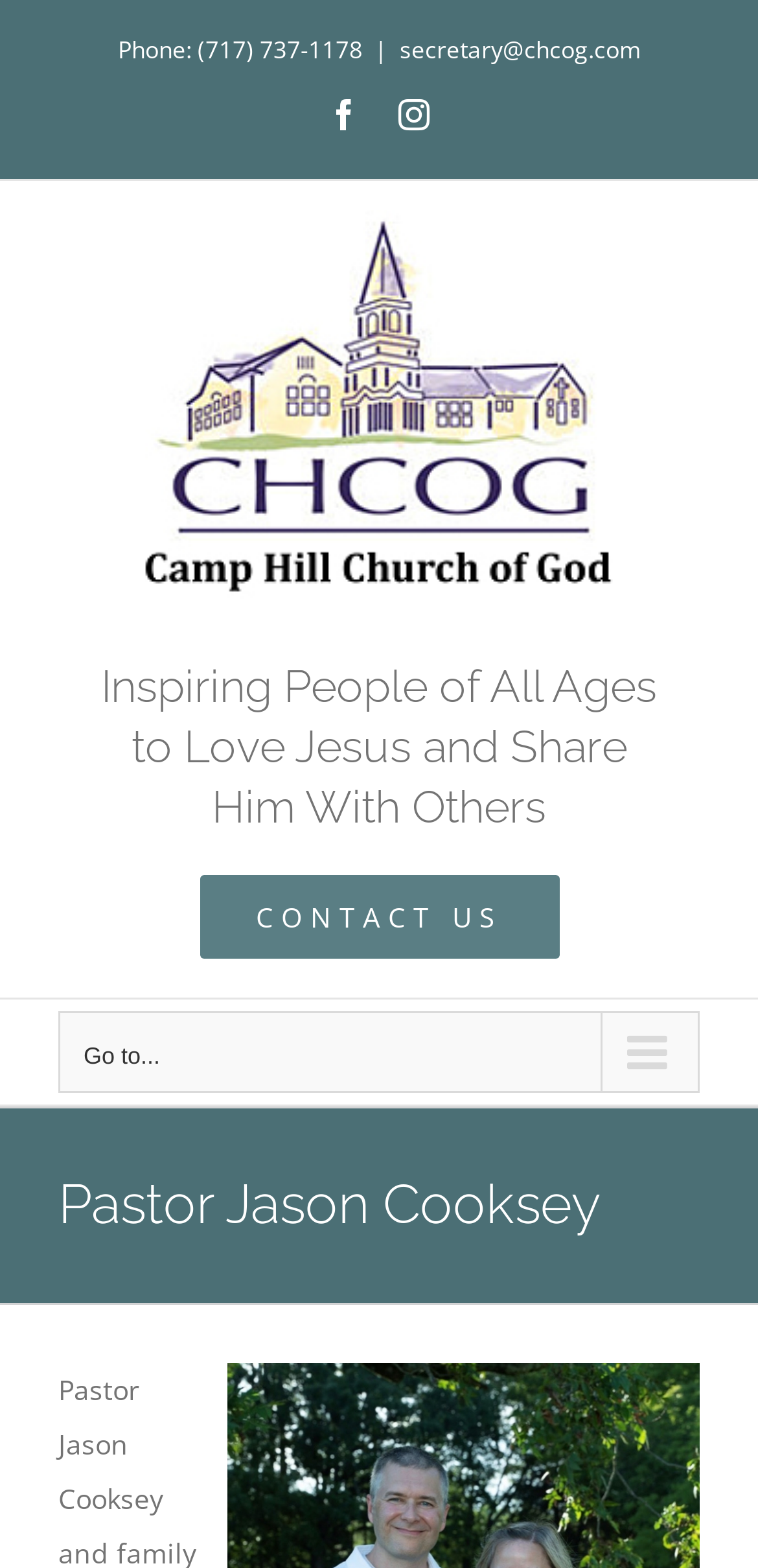Please locate and retrieve the main header text of the webpage.

Pastor Jason Cooksey